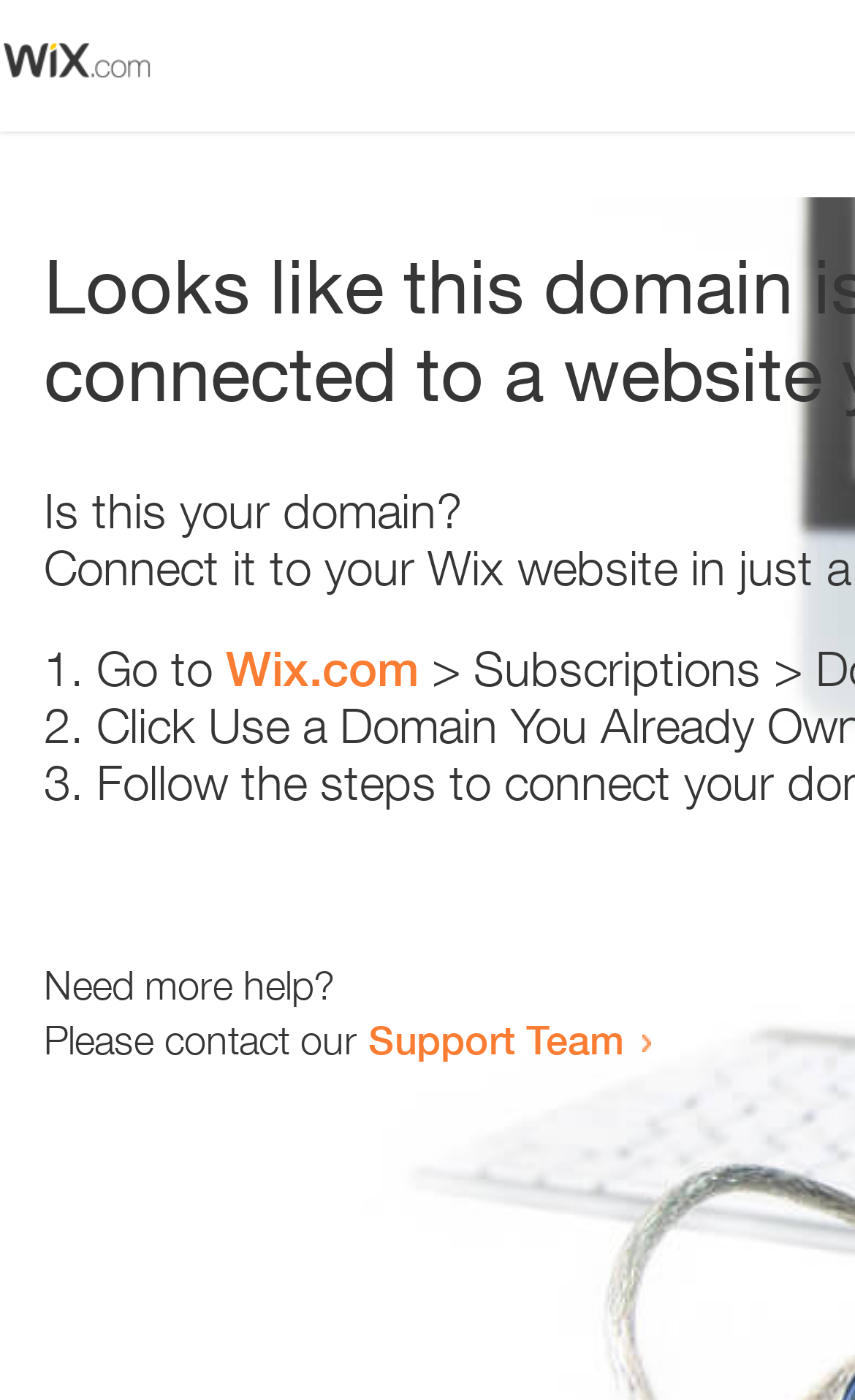Give a detailed account of the webpage's layout and content.

The webpage appears to be an error page, with a small image at the top left corner. Below the image, there is a heading that reads "Is this your domain?" centered on the page. 

Underneath the heading, there is a numbered list with three items. The first item starts with "1." and has the text "Go to" followed by a link to "Wix.com". The second item starts with "2." and the third item starts with "3.", but their contents are not specified. 

At the bottom of the page, there is a section that provides additional help options. It starts with the text "Need more help?" followed by a sentence "Please contact our" and a link to the "Support Team".